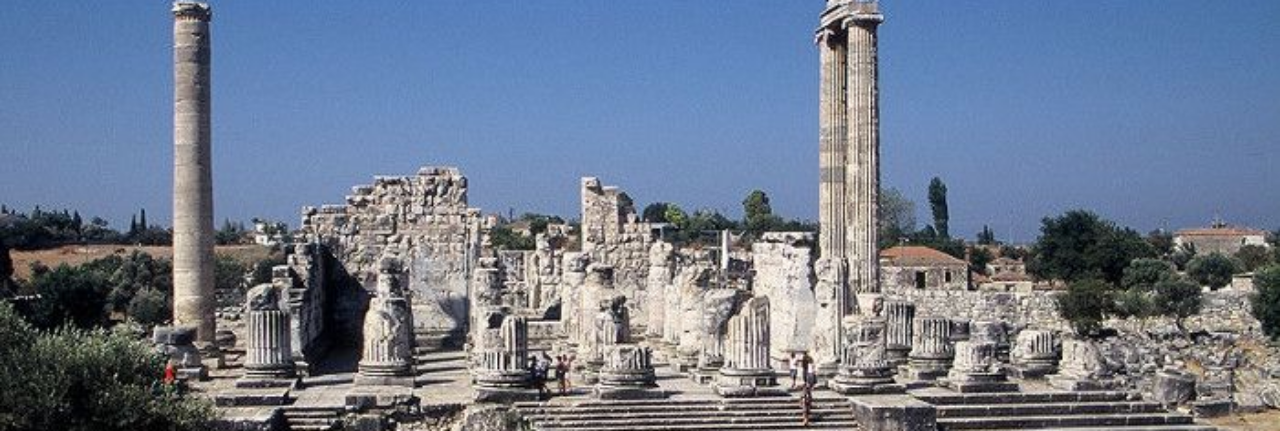Please answer the following question as detailed as possible based on the image: 
What is surrounding the archaeological site?

The caption describes the area surrounding the archaeological site as having lush greenery, which adds to the picturesque landscape of the ancient ruins.